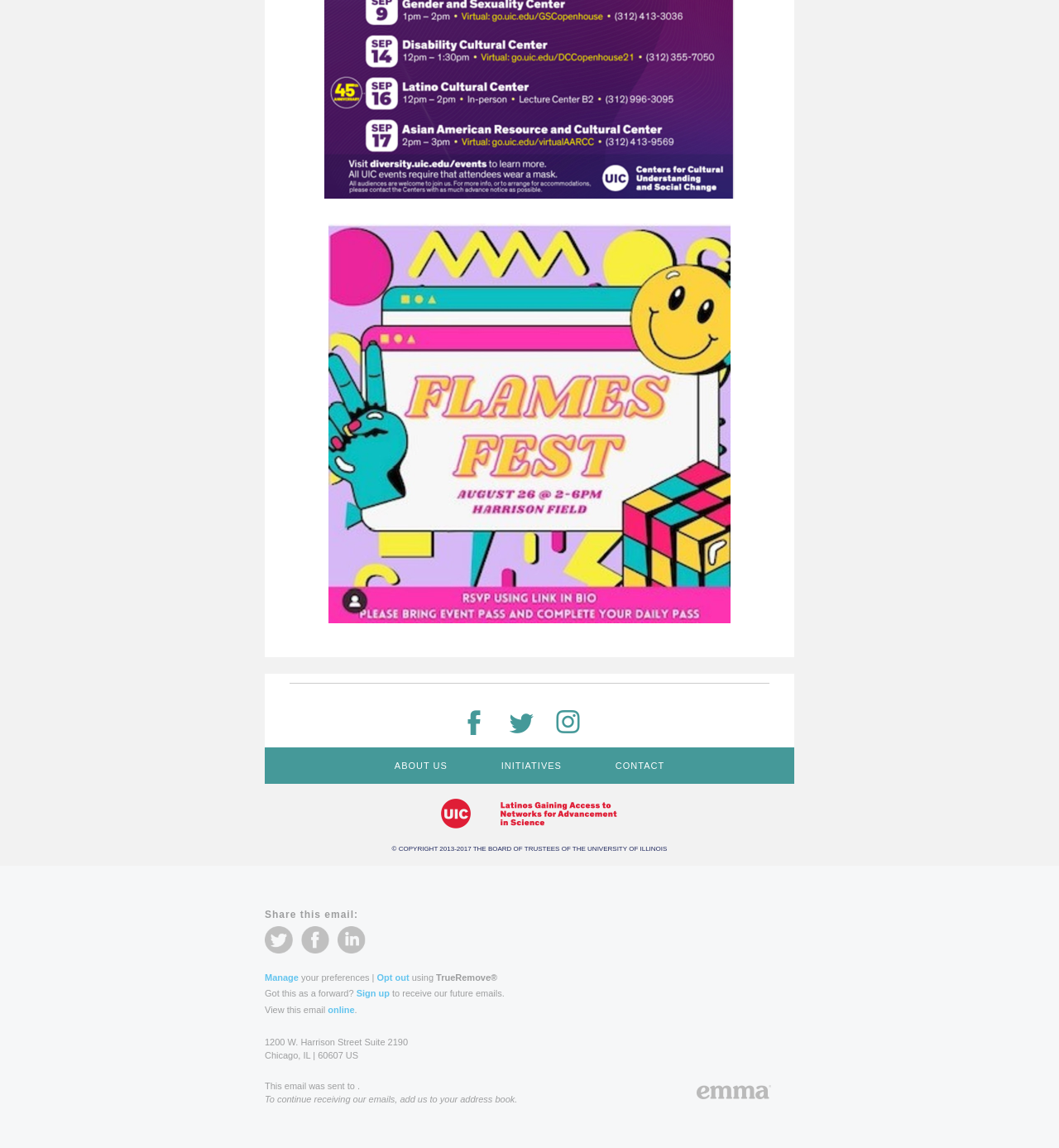What is the name of the email service provider?
Refer to the image and give a detailed response to the question.

I found the name of the email service provider at the bottom of the webpage, which states 'powered by emma'. From this, I can determine the name of the email service provider is Emma.